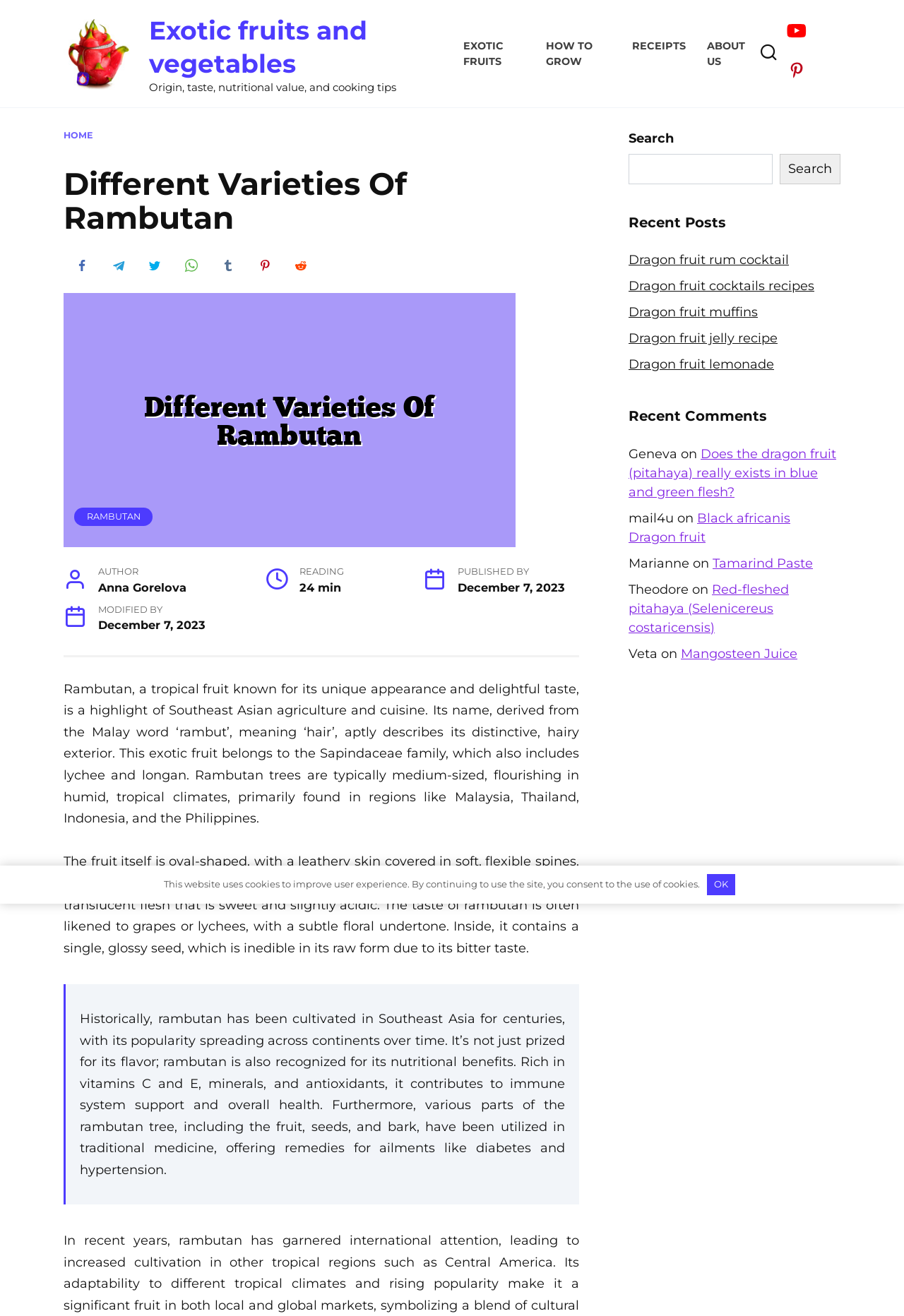Given the description of the UI element: "About us", predict the bounding box coordinates in the form of [left, top, right, bottom], with each value being a float between 0 and 1.

[0.779, 0.03, 0.821, 0.051]